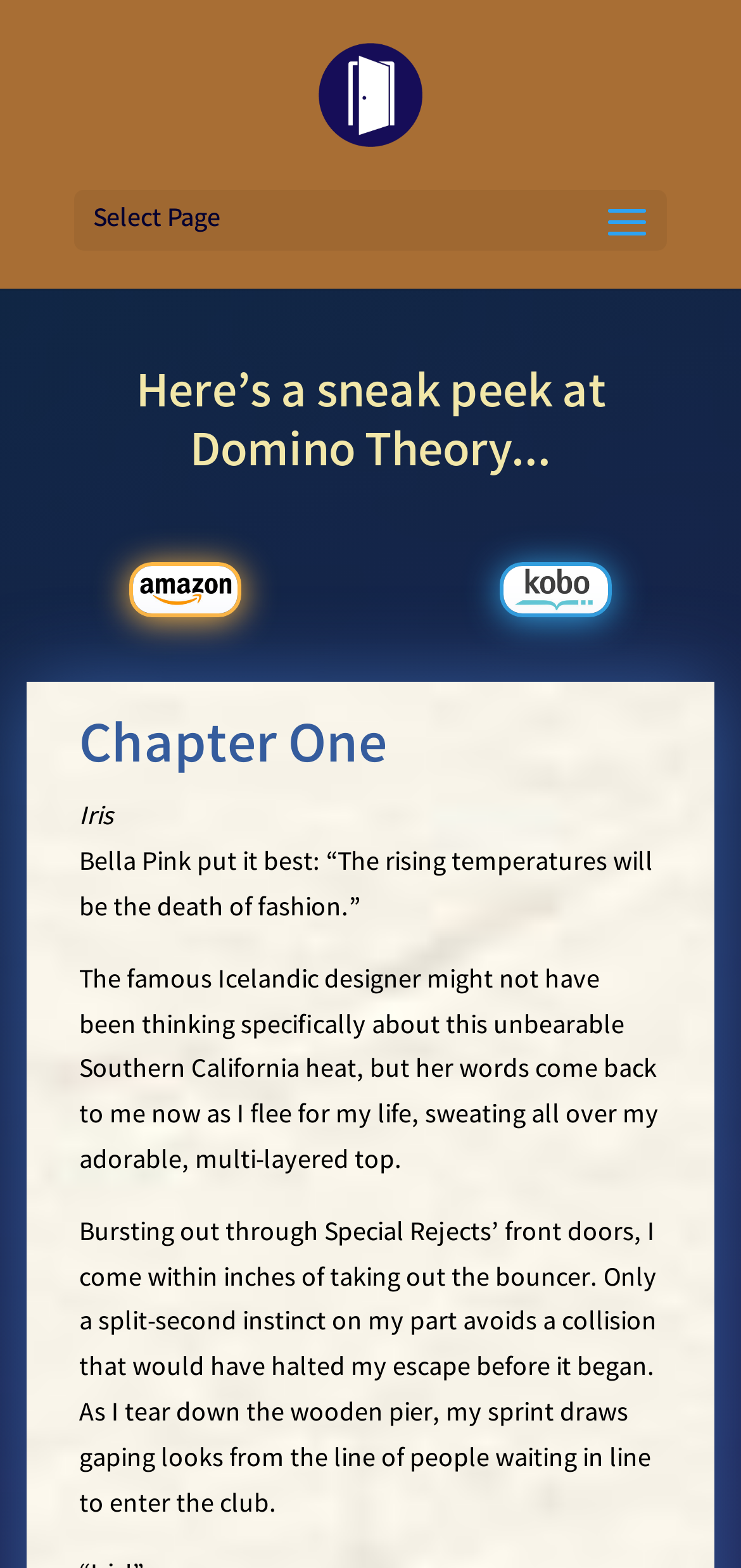Provide a short answer to the following question with just one word or phrase: What is the title of the chapter?

Chapter One